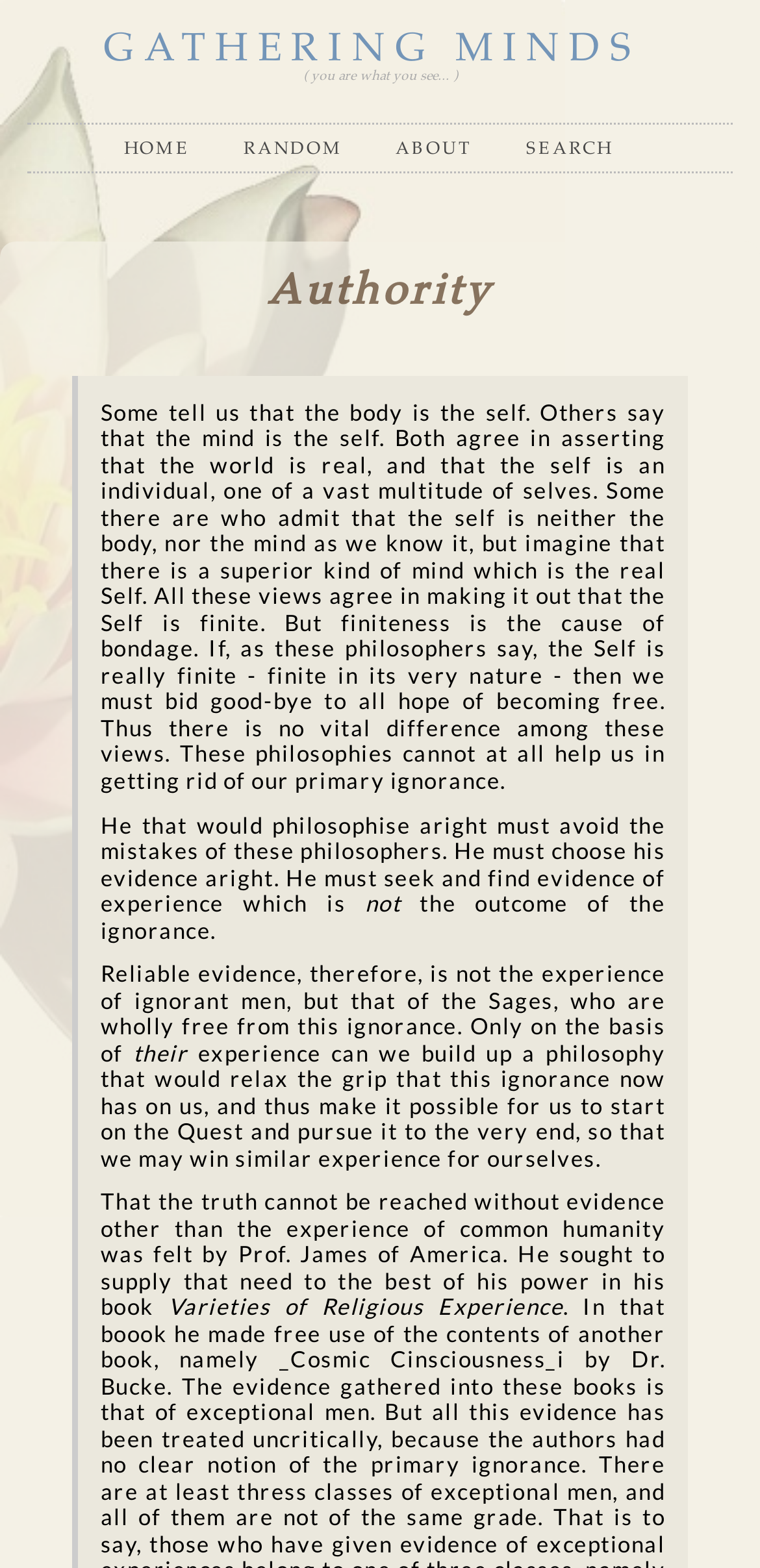Answer in one word or a short phrase: 
What is the outcome of ignorance?

experience